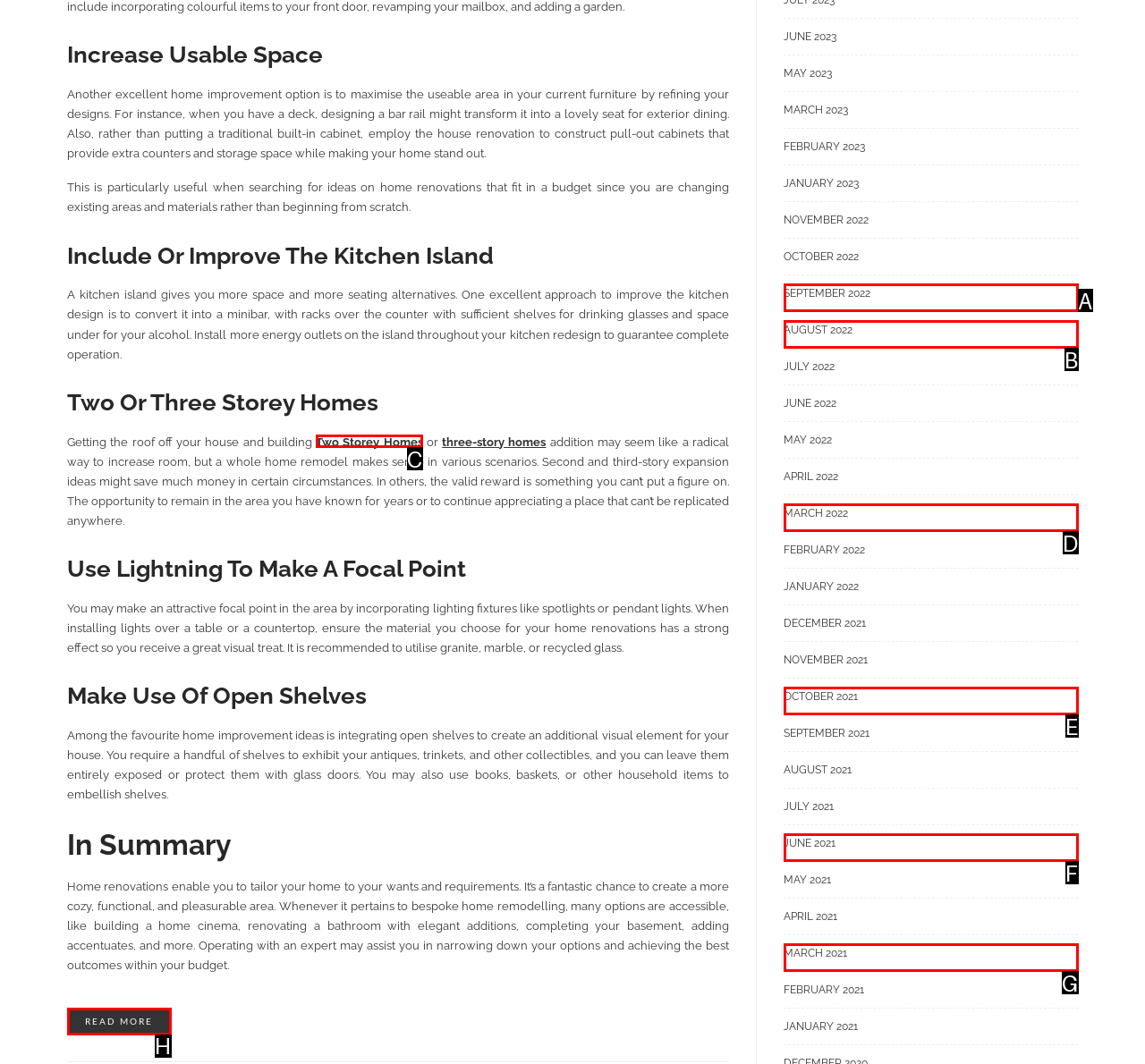Select the proper HTML element to perform the given task: Explore 'Two Storey Homes' Answer with the corresponding letter from the provided choices.

C